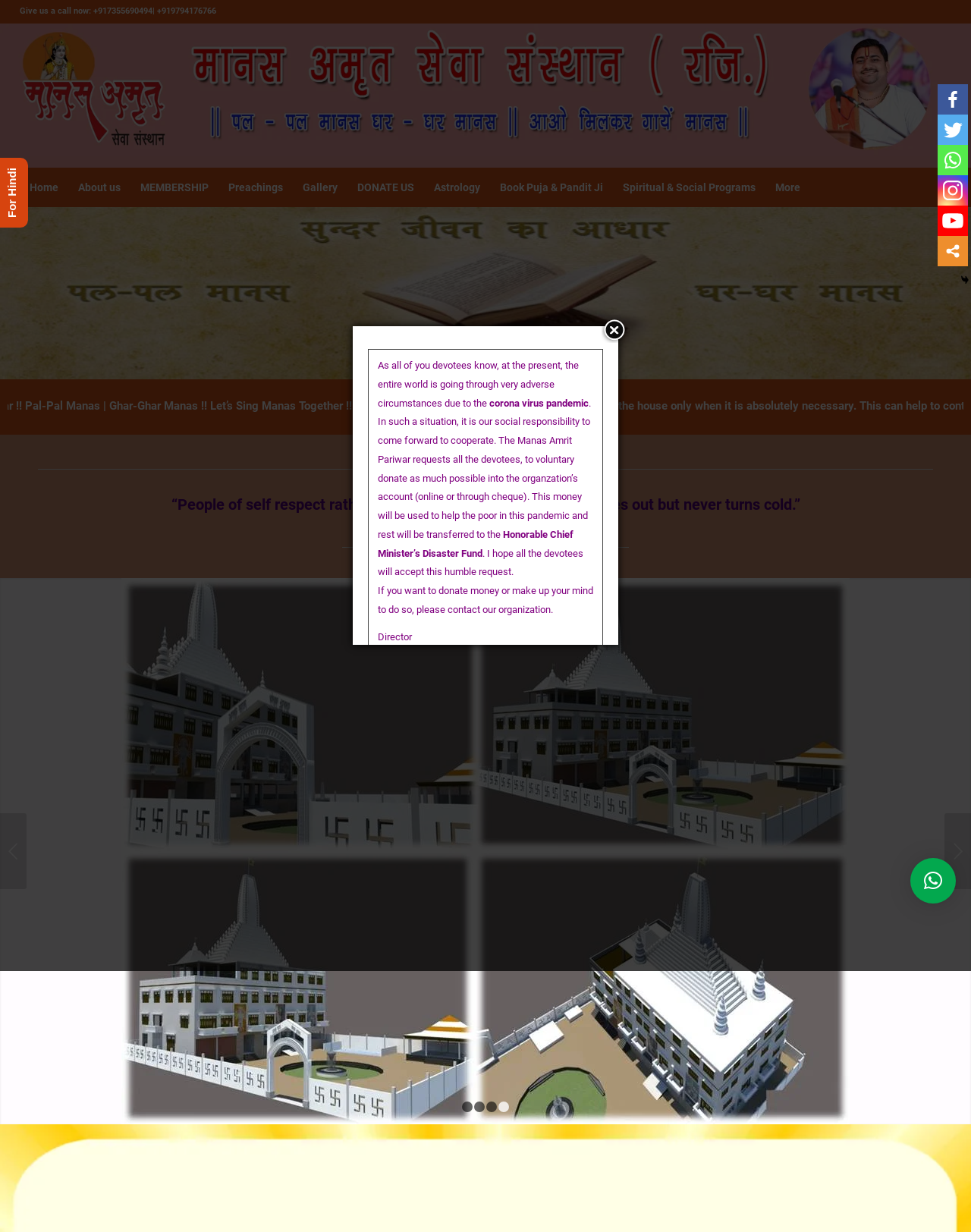Please identify the bounding box coordinates of the element's region that I should click in order to complete the following instruction: "Visit Pujya Shri Jitendri ji Maharaj's page". The bounding box coordinates consist of four float numbers between 0 and 1, i.e., [left, top, right, bottom].

[0.0, 0.019, 1.0, 0.136]